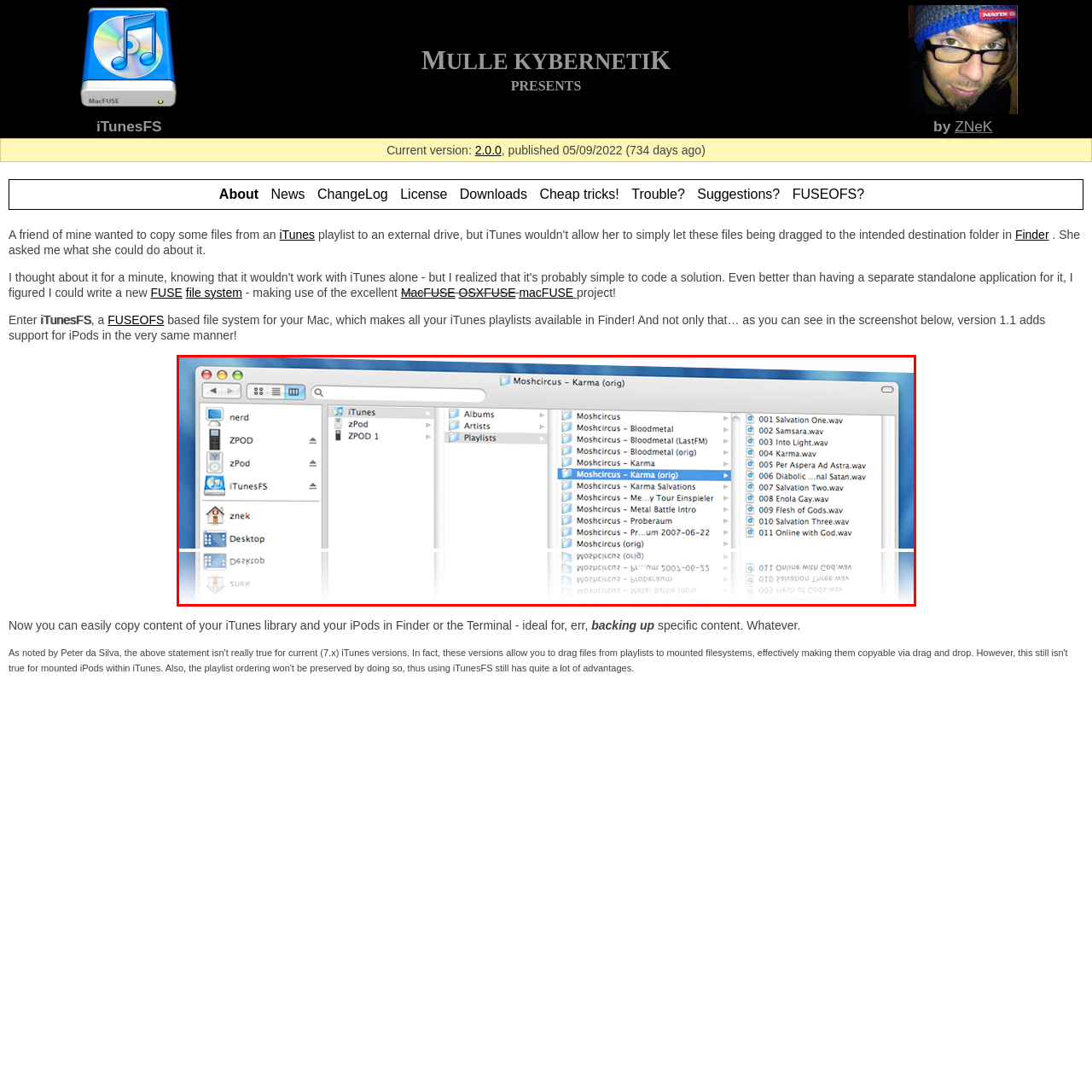What is the purpose of the iTunesFS project?
Look at the image contained within the red bounding box and provide a detailed answer based on the visual details you can infer from it.

The answer can be inferred by understanding the context of the image, which showcases the integration of iTunes playlists into the Finder window, allowing seamless access to music content directly within the Mac environment, thereby enhancing the user experience.